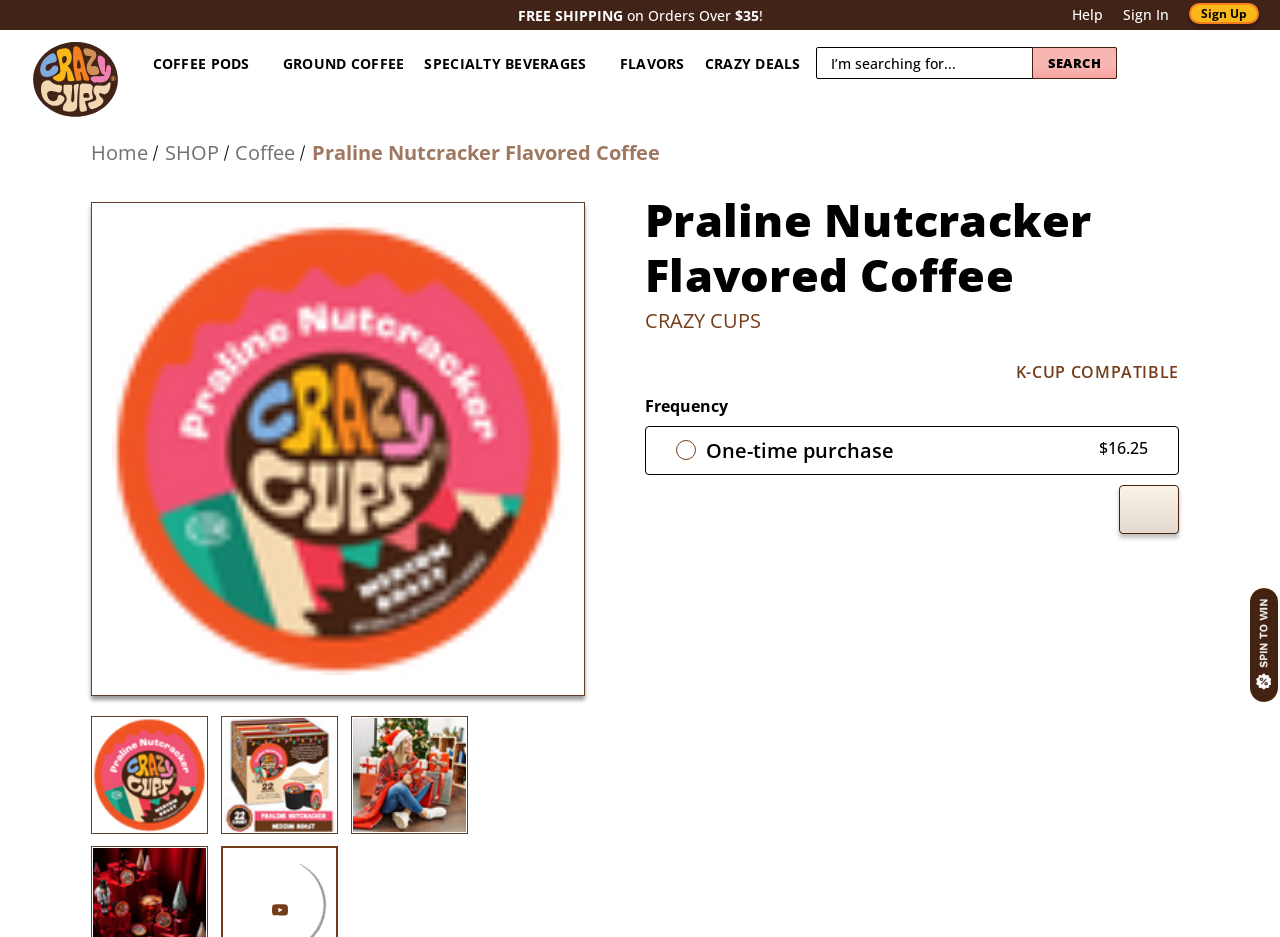Please locate the bounding box coordinates of the element that needs to be clicked to achieve the following instruction: "Sign in to your account". The coordinates should be four float numbers between 0 and 1, i.e., [left, top, right, bottom].

[0.87, 0.005, 0.921, 0.026]